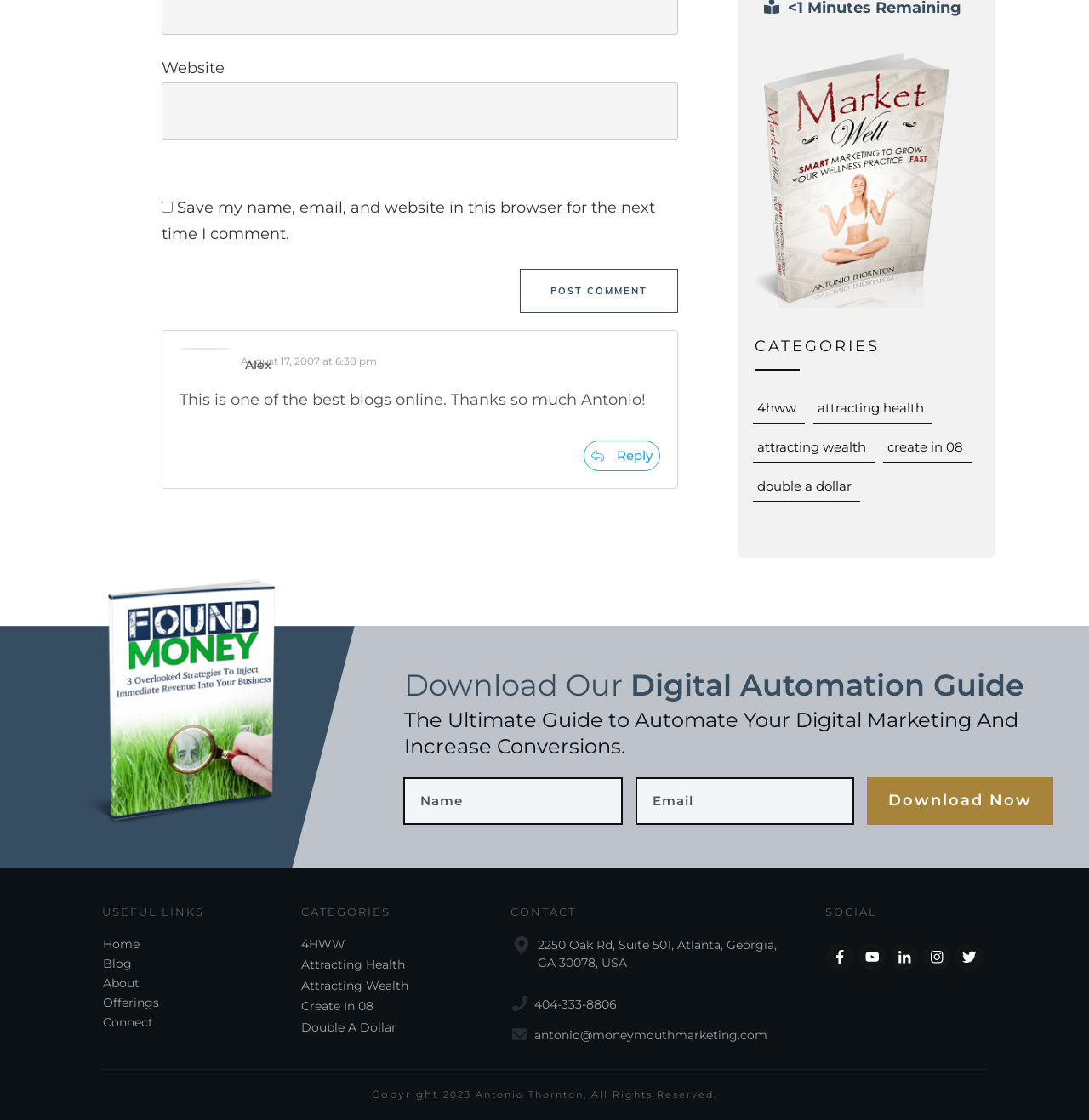Given the element description Attracting Health, identify the bounding box coordinates for the UI element on the webpage screenshot. The format should be (top-left x, top-left y, bottom-right x, bottom-right y), with values between 0 and 1.

[0.277, 0.853, 0.372, 0.87]